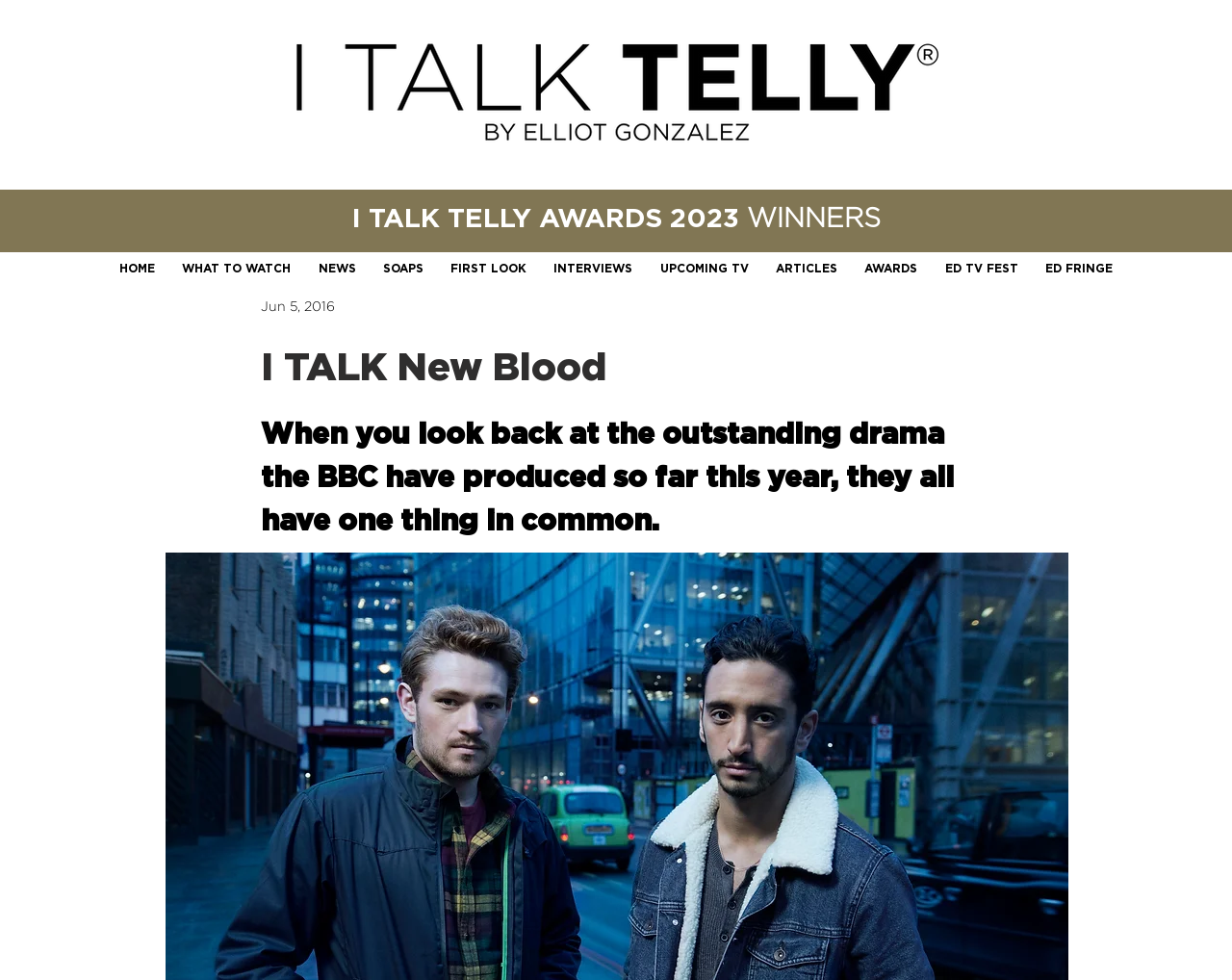Please mark the clickable region by giving the bounding box coordinates needed to complete this instruction: "check the WHAT TO WATCH section".

[0.14, 0.257, 0.244, 0.29]